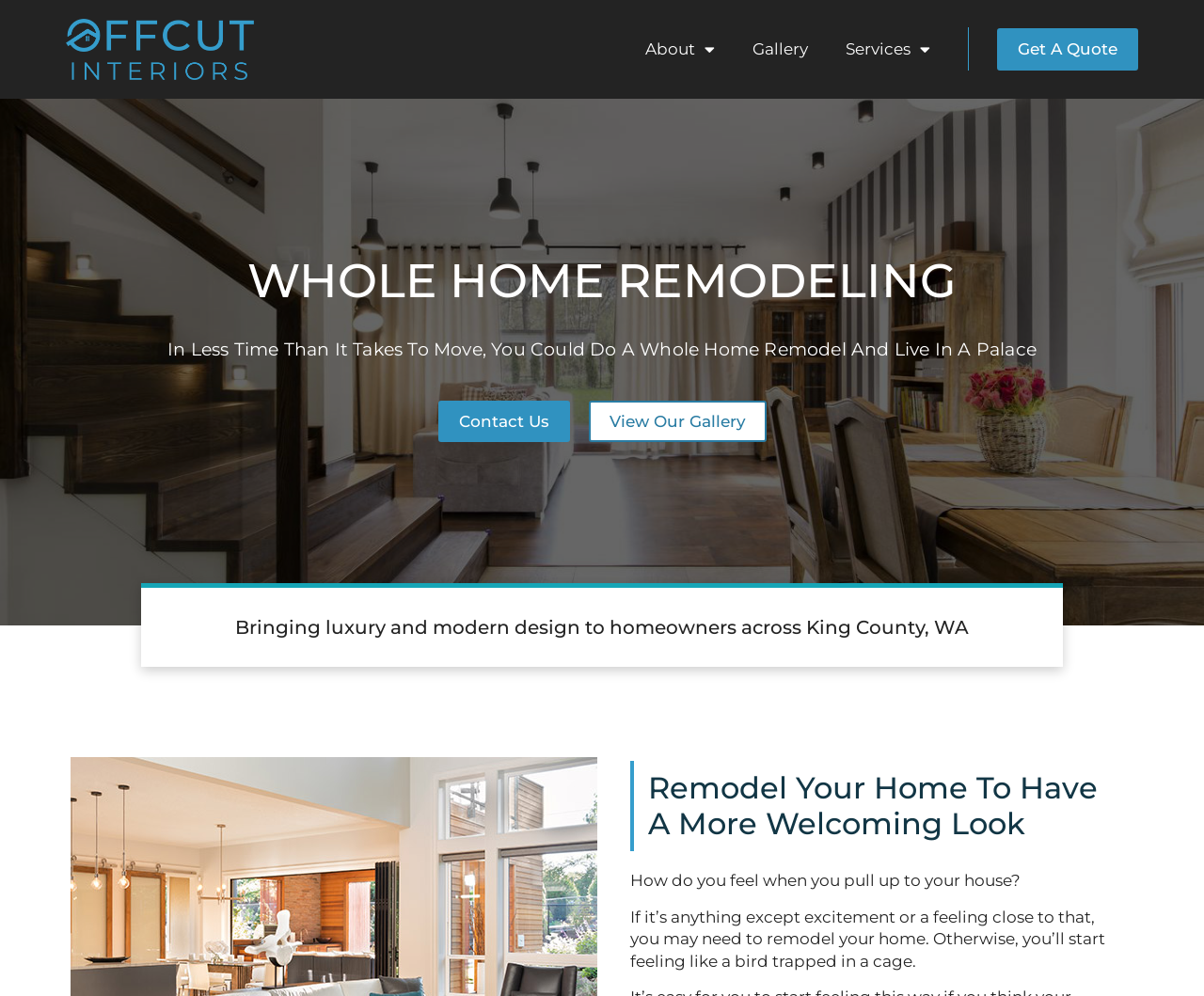Provide an in-depth caption for the contents of the webpage.

The webpage is about Offcut Interiors, a company that offers whole home remodeling services in Kirkland, WA. At the top left corner, there is a logo of Offcut Interiors, which is an image linked to the company's website. 

To the right of the logo, there are four navigation links: "About", "Gallery", "Services", and "Get A Quote". These links are positioned horizontally, with "About" on the left and "Get A Quote" on the right.

Below the navigation links, there is a large heading that reads "WHOLE HOME REMODELING". Underneath the heading, there is a paragraph of text that describes the benefits of whole home remodeling, stating that it can be done in less time than it takes to move and can result in living in a palace.

On the right side of the page, there are two links: "Contact Us" and "View Our Gallery". These links are positioned vertically, with "Contact Us" above "View Our Gallery".

Further down the page, there is a paragraph of text that describes the company's mission, stating that they bring luxury and modern design to homeowners across King County, WA.

Below this paragraph, there is another heading that reads "Remodel Your Home To Have A More Welcoming Look". Underneath this heading, there are two paragraphs of text that discuss the importance of feeling excited about one's home and the need to remodel if that feeling is lacking.